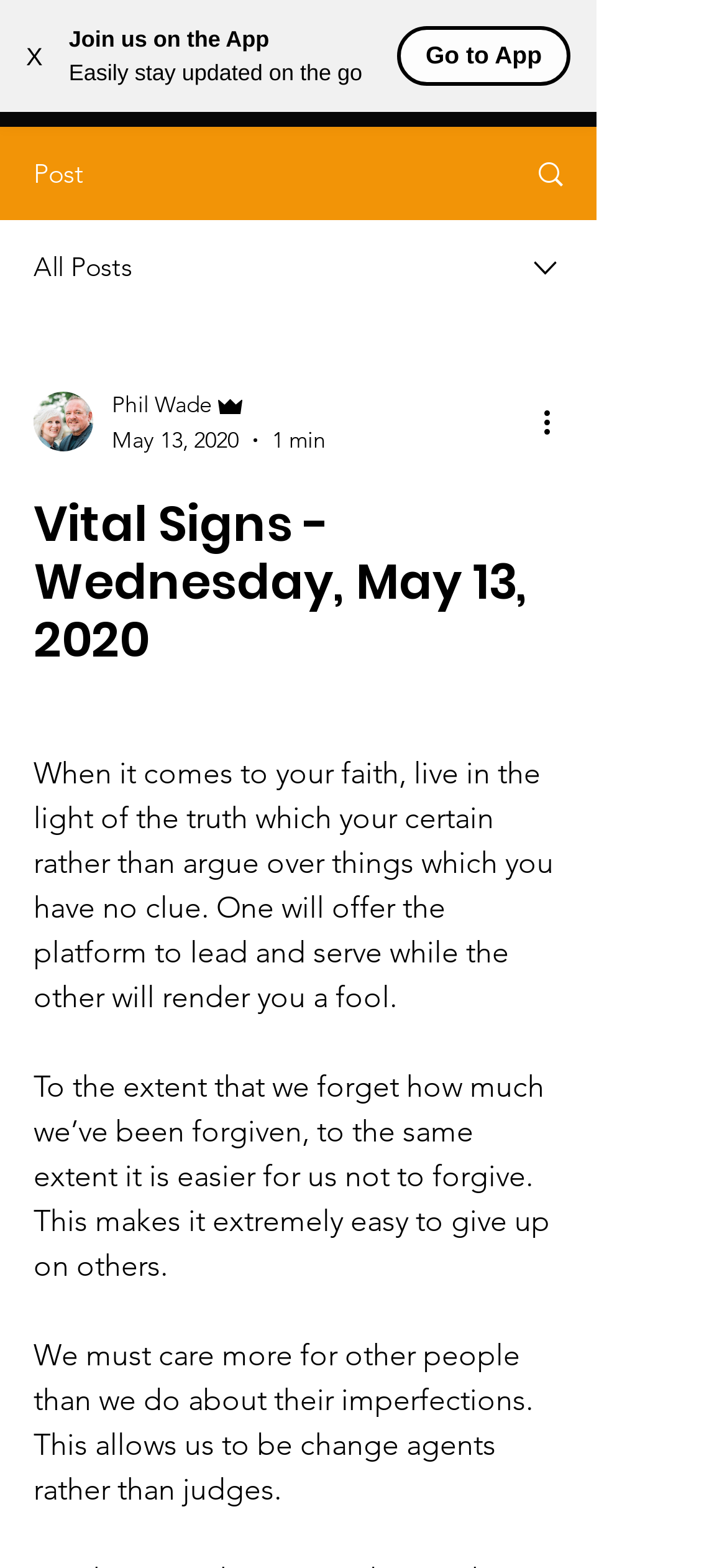Please identify the bounding box coordinates of the clickable area that will fulfill the following instruction: "Close the current window". The coordinates should be in the format of four float numbers between 0 and 1, i.e., [left, top, right, bottom].

[0.0, 0.01, 0.095, 0.061]